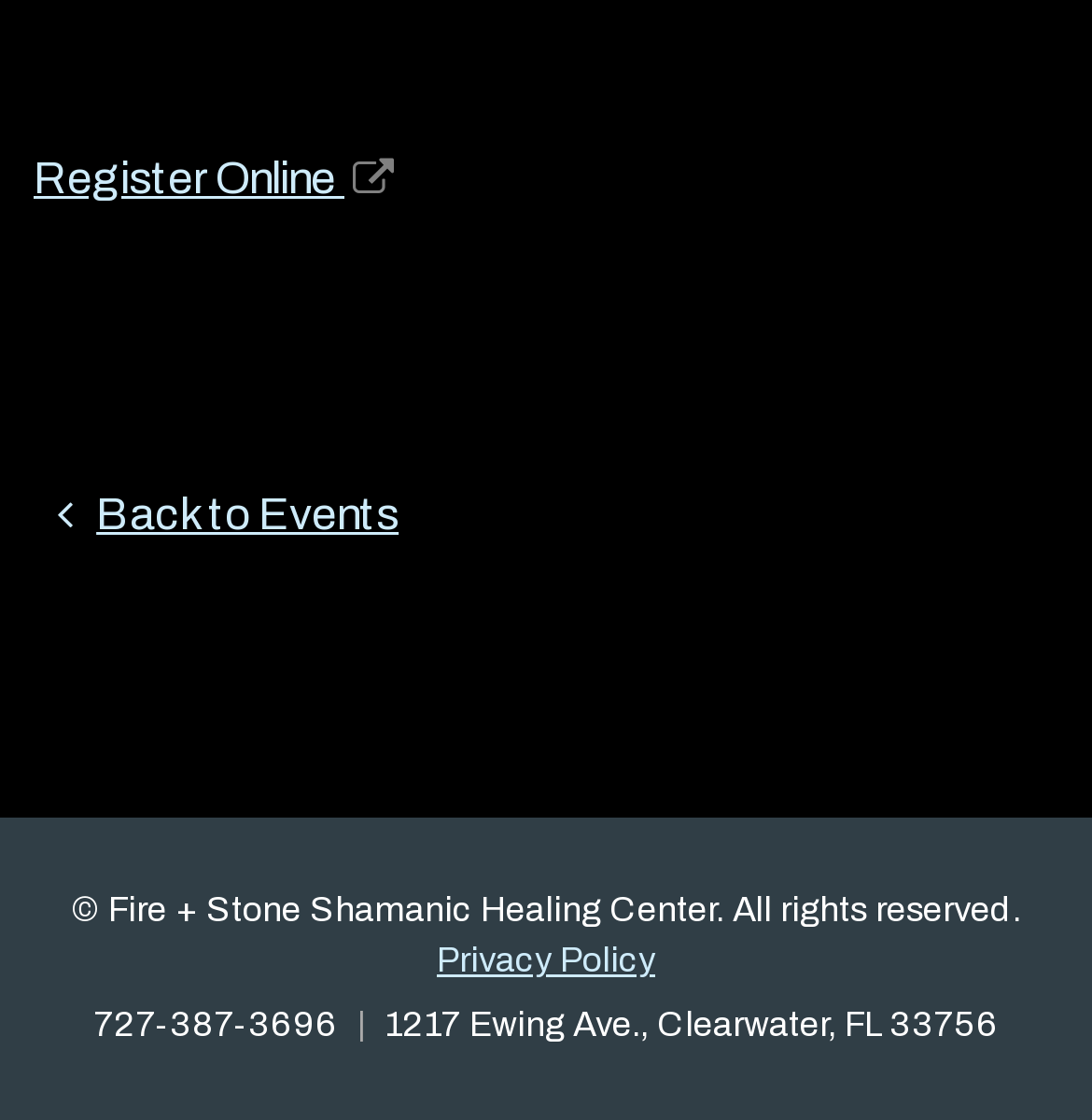What is the phone number of the healing center?
Give a single word or phrase as your answer by examining the image.

727-387-3696